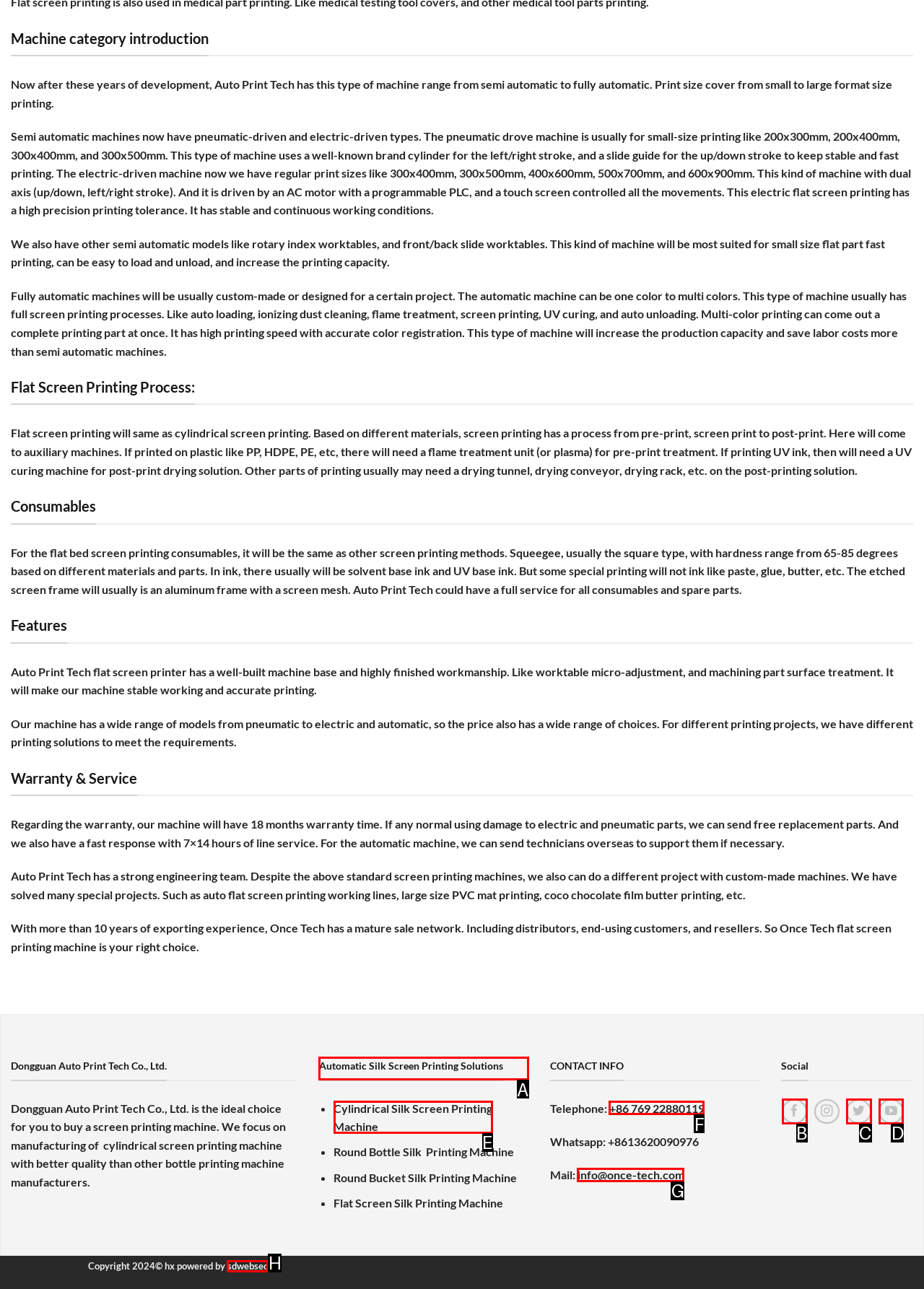Show which HTML element I need to click to perform this task: View automatic silk screen printing solutions Answer with the letter of the correct choice.

A